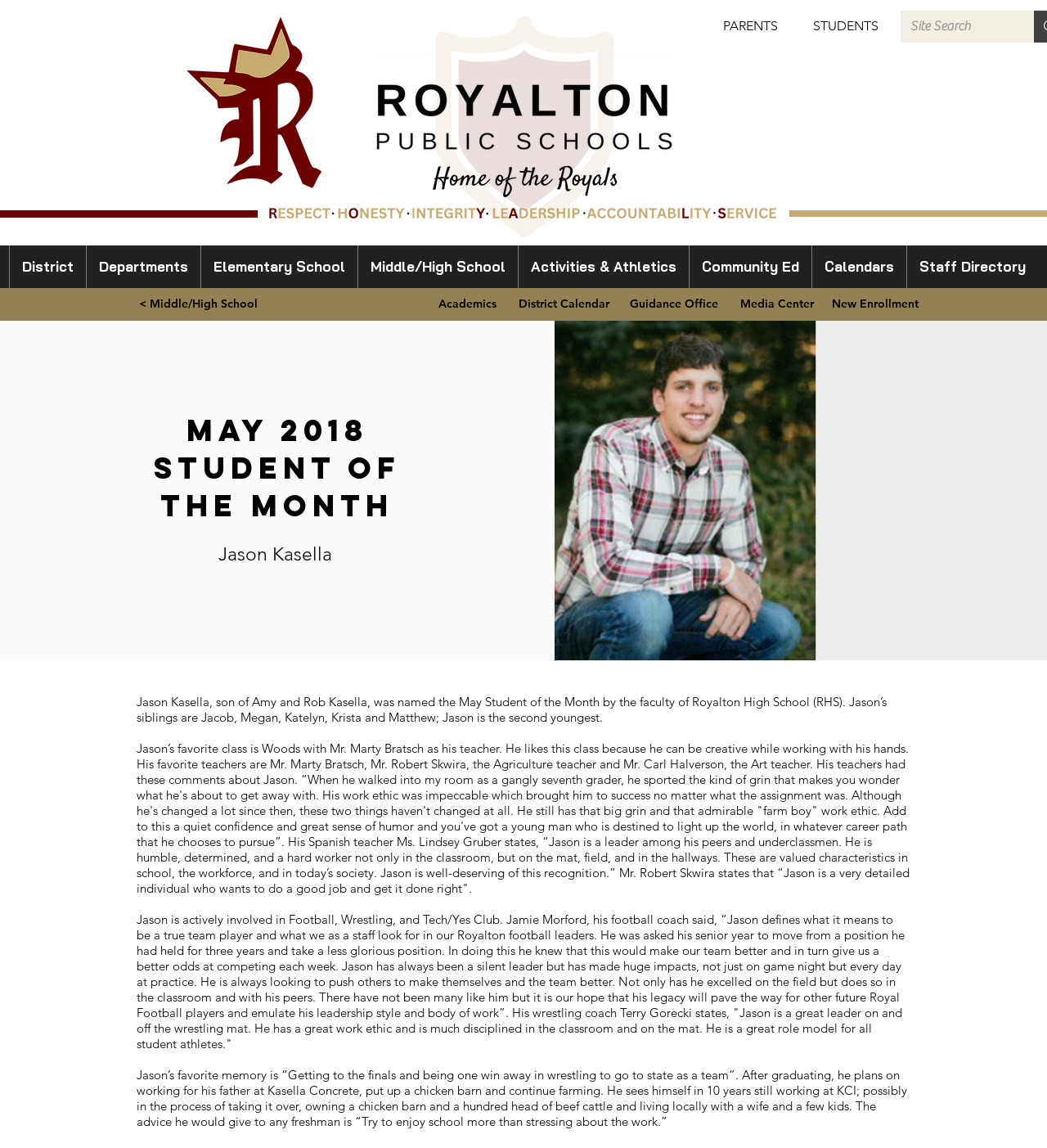From the webpage screenshot, identify the region described by aria-label="Site Search" name="q" placeholder="Site Search". Provide the bounding box coordinates as (top-left x, top-left y, bottom-right x, bottom-right y), with each value being a floating point number between 0 and 1.

[0.87, 0.009, 0.954, 0.037]